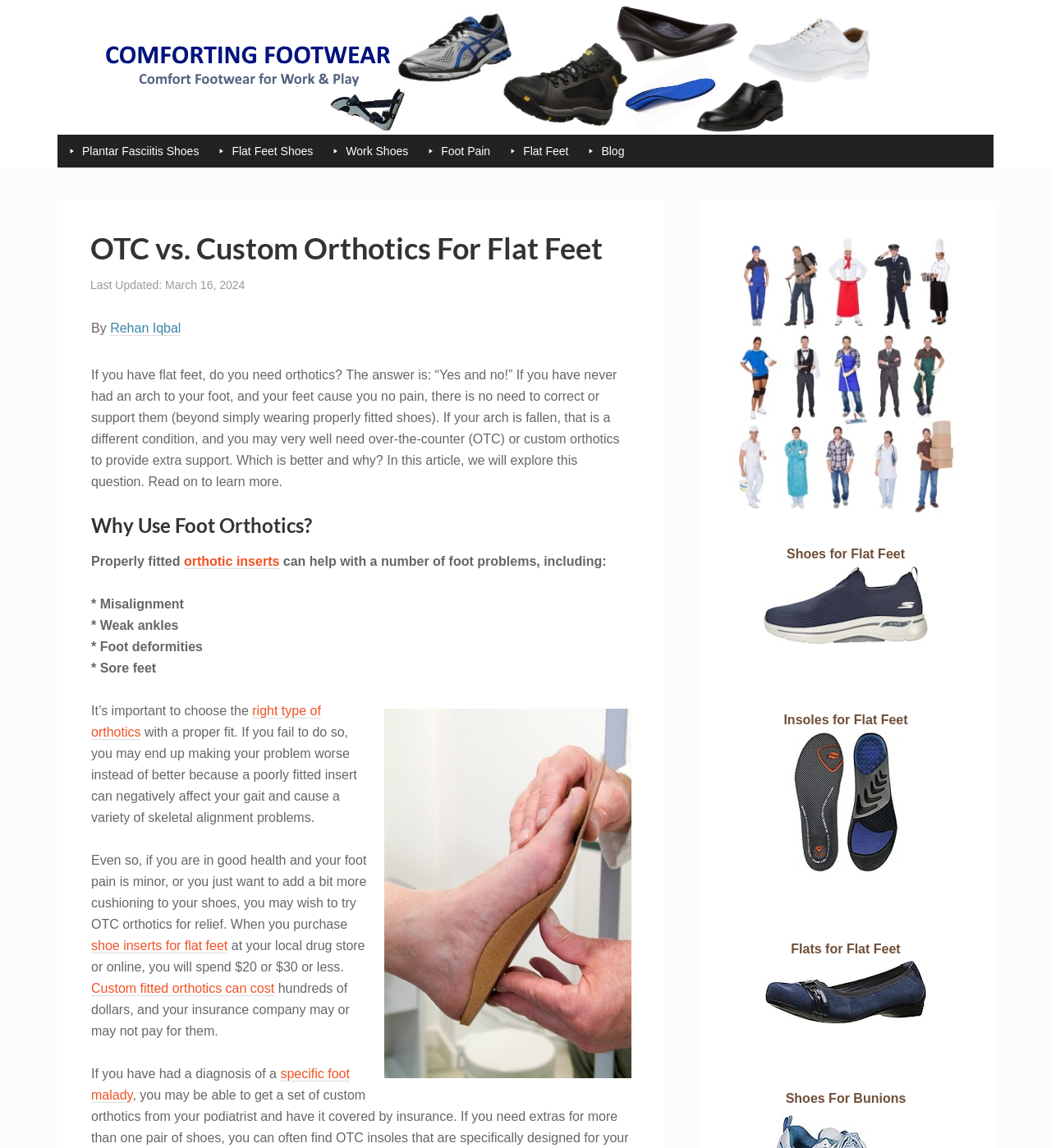Based on the element description, predict the bounding box coordinates (top-left x, top-left y, bottom-right x, bottom-right y) for the UI element in the screenshot: Plantar Fasciitis Shoes

[0.055, 0.117, 0.197, 0.146]